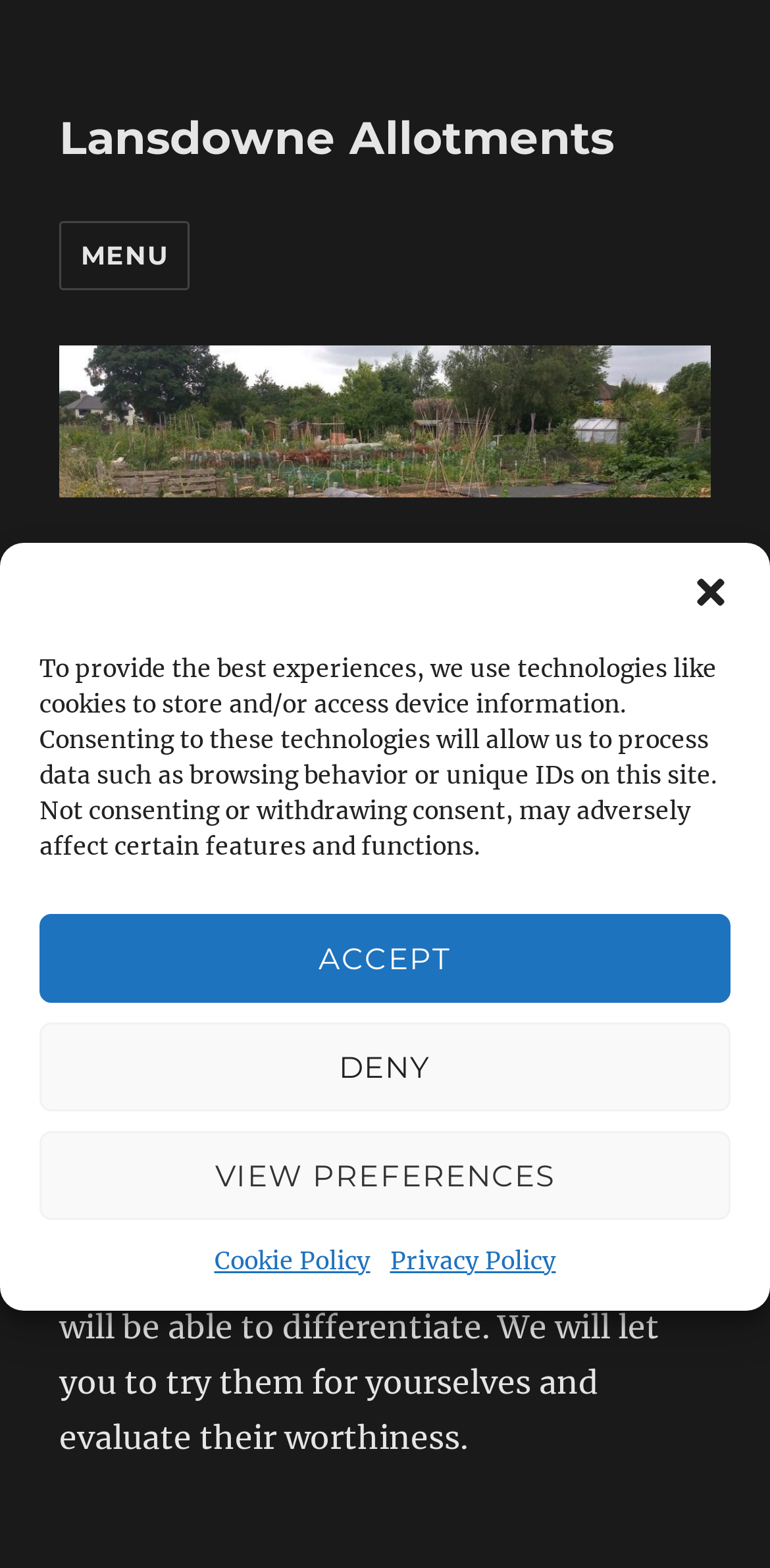What is the purpose of the 'VIEW PREFERENCES' button?
Refer to the image and offer an in-depth and detailed answer to the question.

The 'VIEW PREFERENCES' button is part of the cookie consent dialog, which suggests that it allows users to view and customize their cookie preferences.